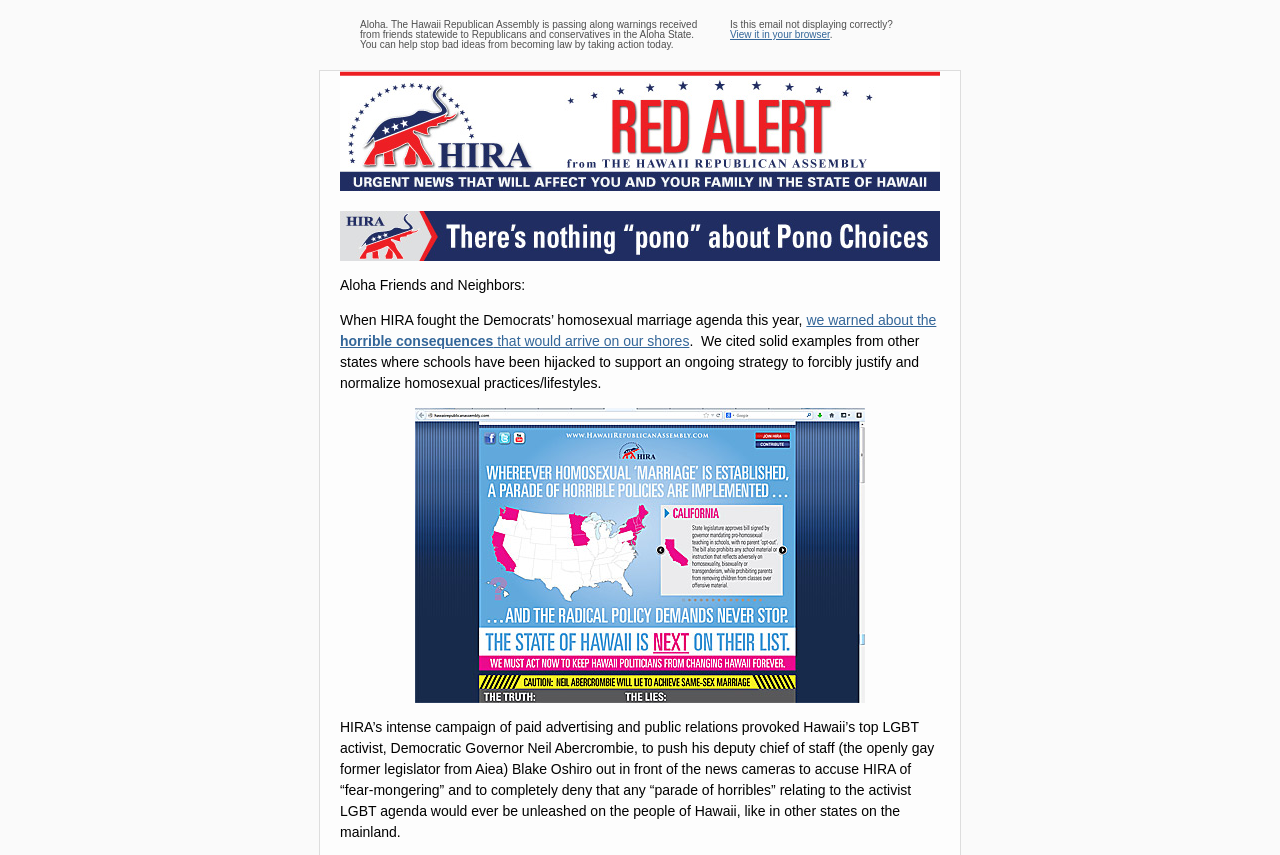Determine the bounding box coordinates for the UI element described. Format the coordinates as (top-left x, top-left y, bottom-right x, bottom-right y) and ensure all values are between 0 and 1. Element description: View it in your browser

[0.57, 0.034, 0.648, 0.047]